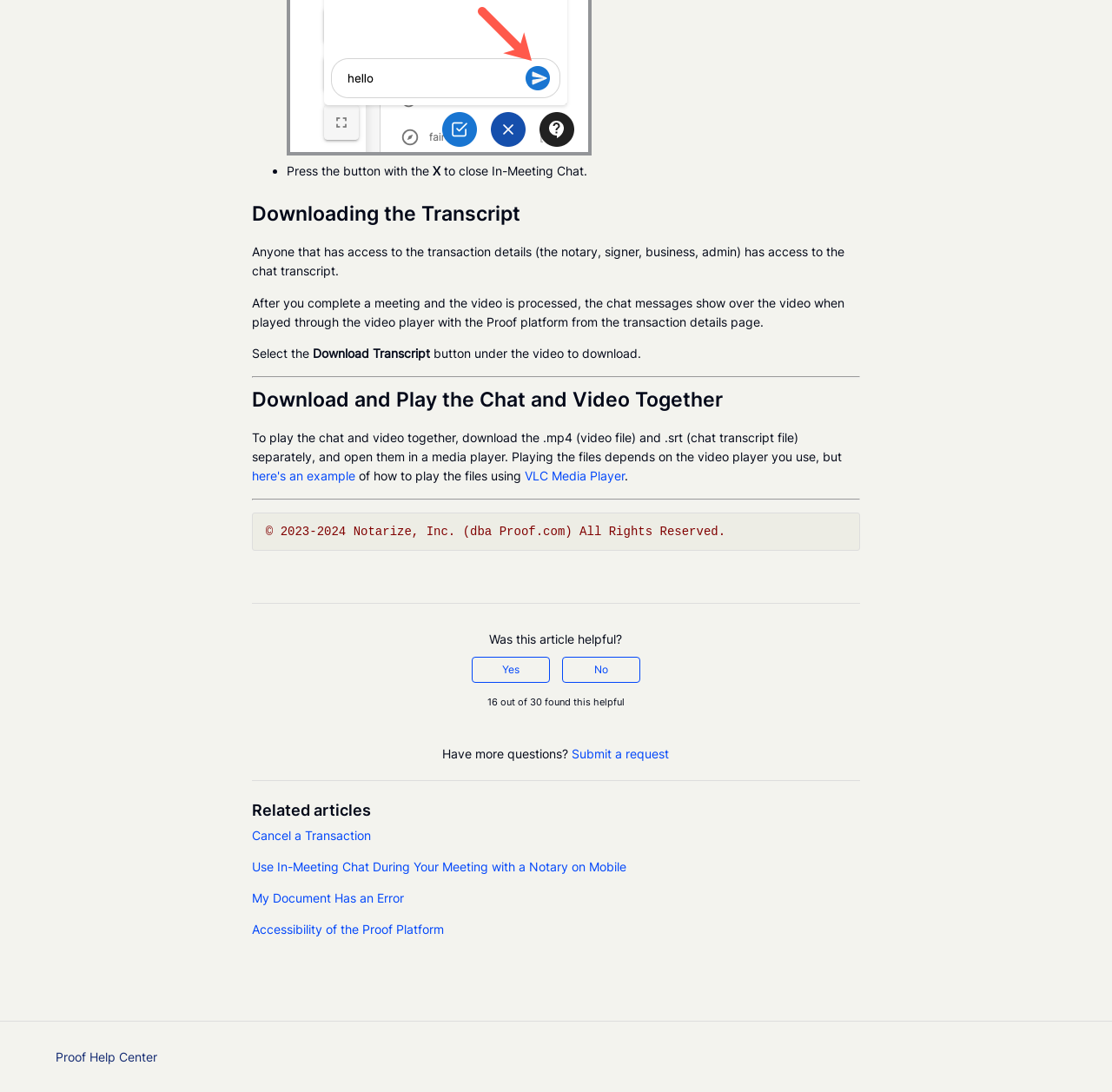Locate the bounding box coordinates of the element that needs to be clicked to carry out the instruction: "Click here's an example". The coordinates should be given as four float numbers ranging from 0 to 1, i.e., [left, top, right, bottom].

[0.226, 0.429, 0.319, 0.443]